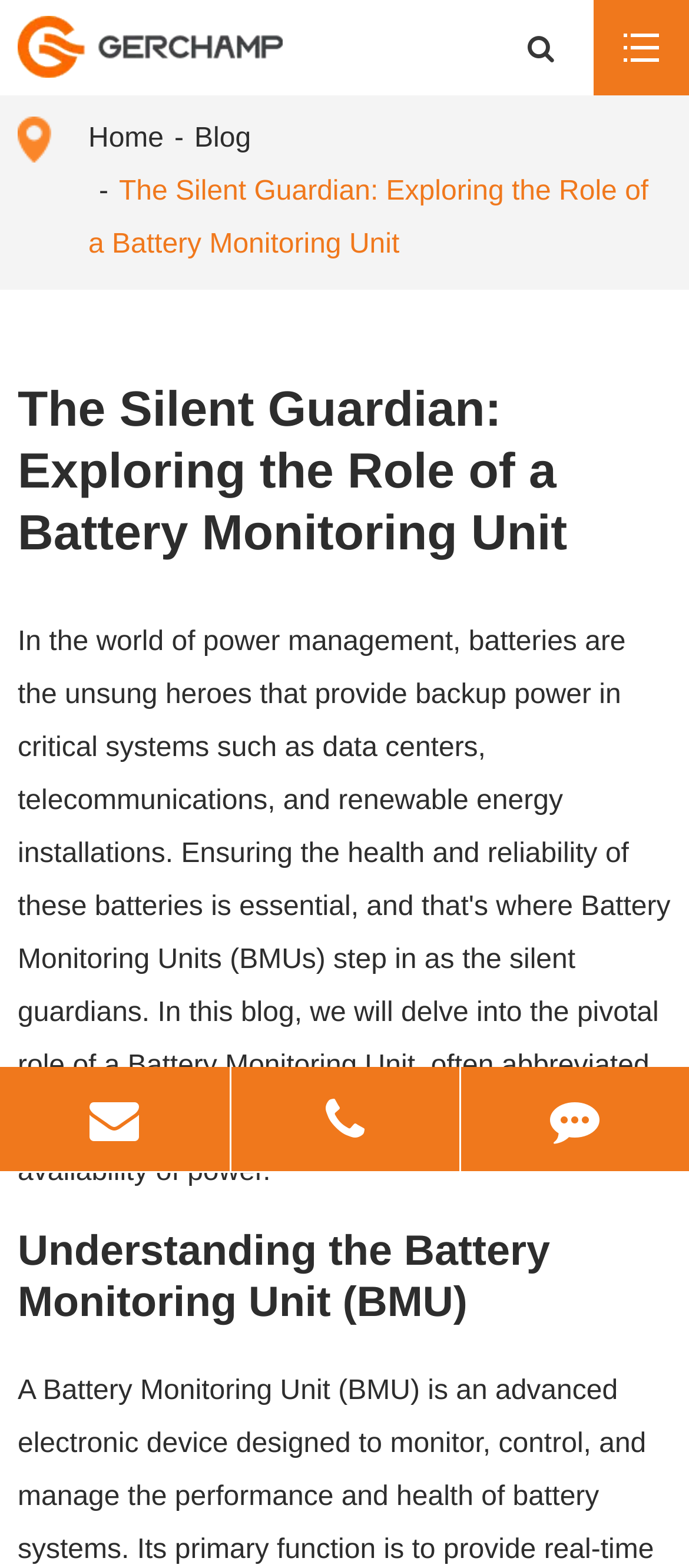What is the headline of the webpage?

The Silent Guardian: Exploring the Role of a Battery Monitoring Unit